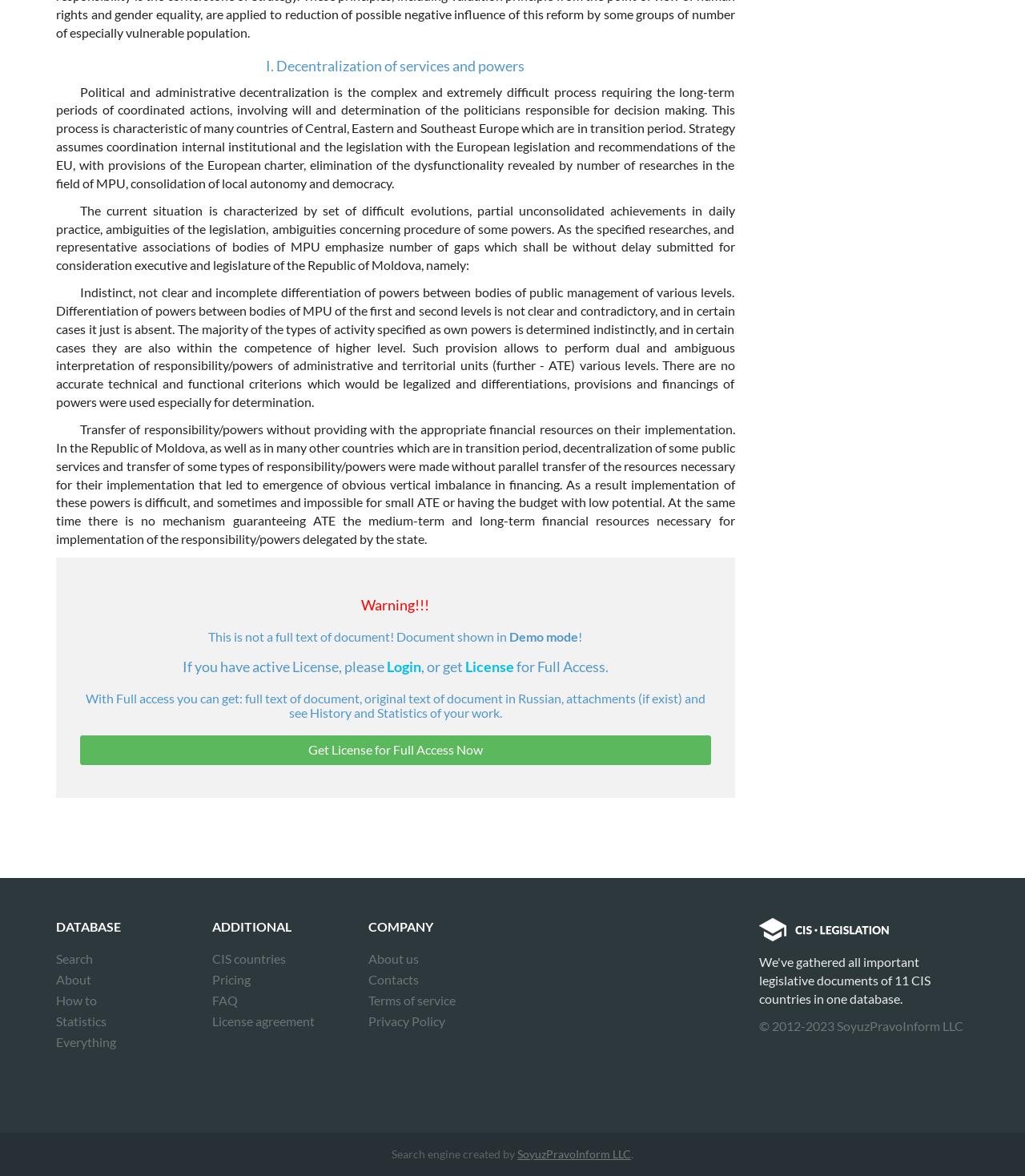Pinpoint the bounding box coordinates of the clickable area needed to execute the instruction: "Click on the 'Login' link". The coordinates should be specified as four float numbers between 0 and 1, i.e., [left, top, right, bottom].

[0.377, 0.559, 0.411, 0.574]